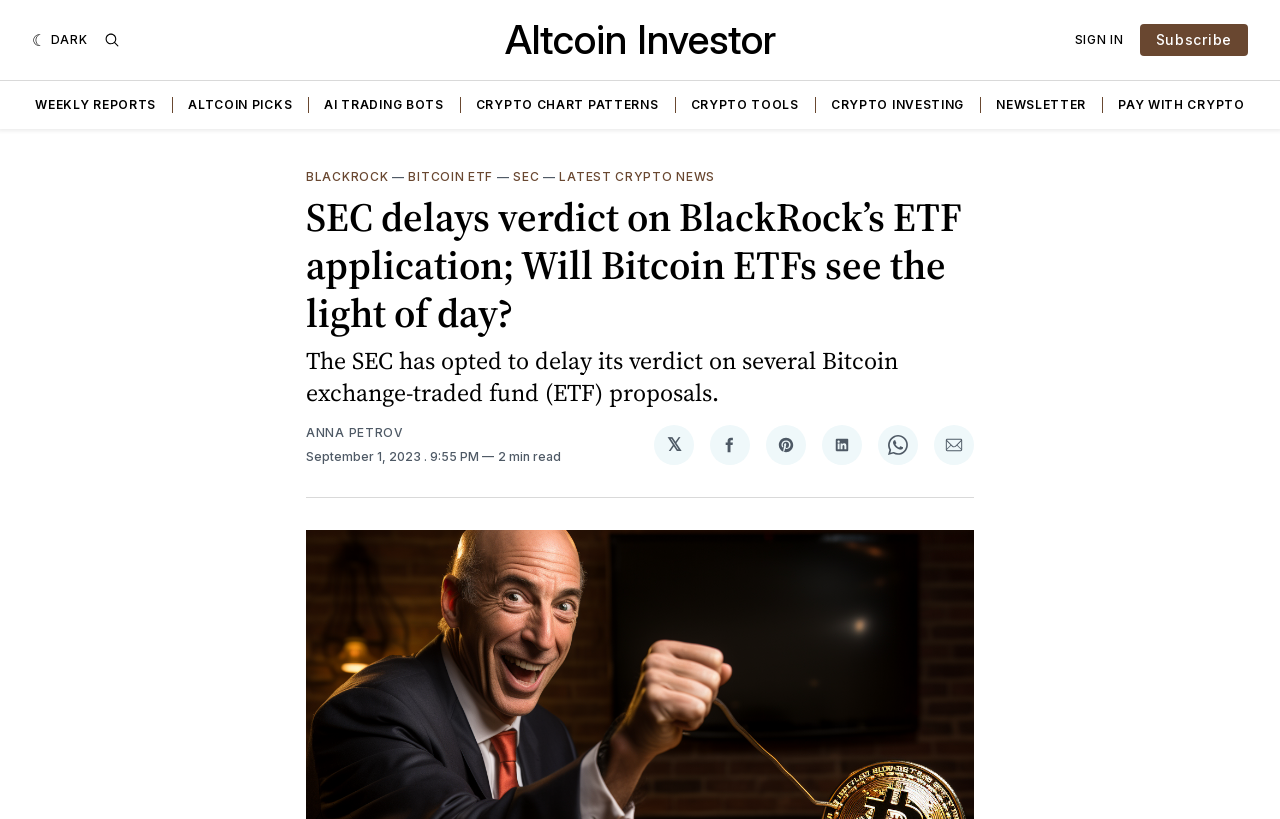Identify the bounding box coordinates of the element that should be clicked to fulfill this task: "Check the details of the International Members". The coordinates should be provided as four float numbers between 0 and 1, i.e., [left, top, right, bottom].

None